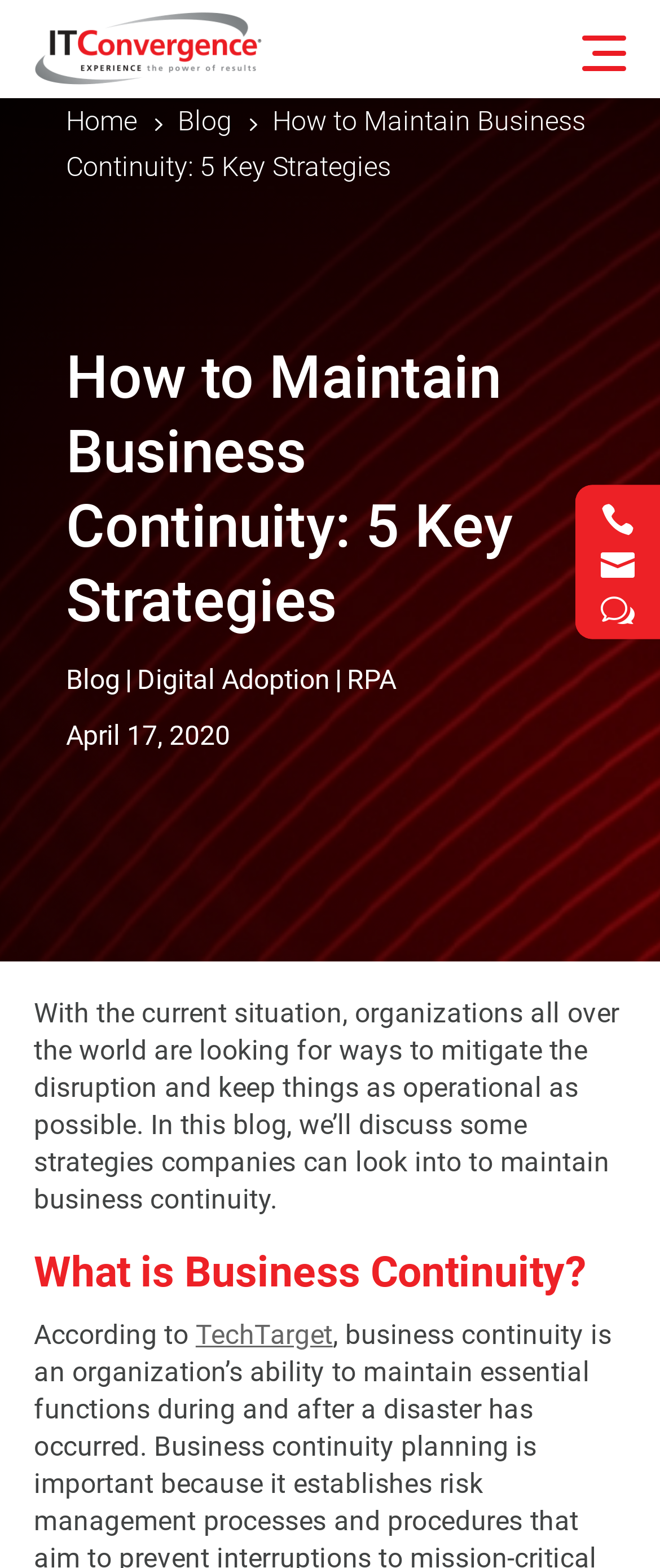Provide the bounding box for the UI element matching this description: "Home".

[0.1, 0.067, 0.208, 0.088]